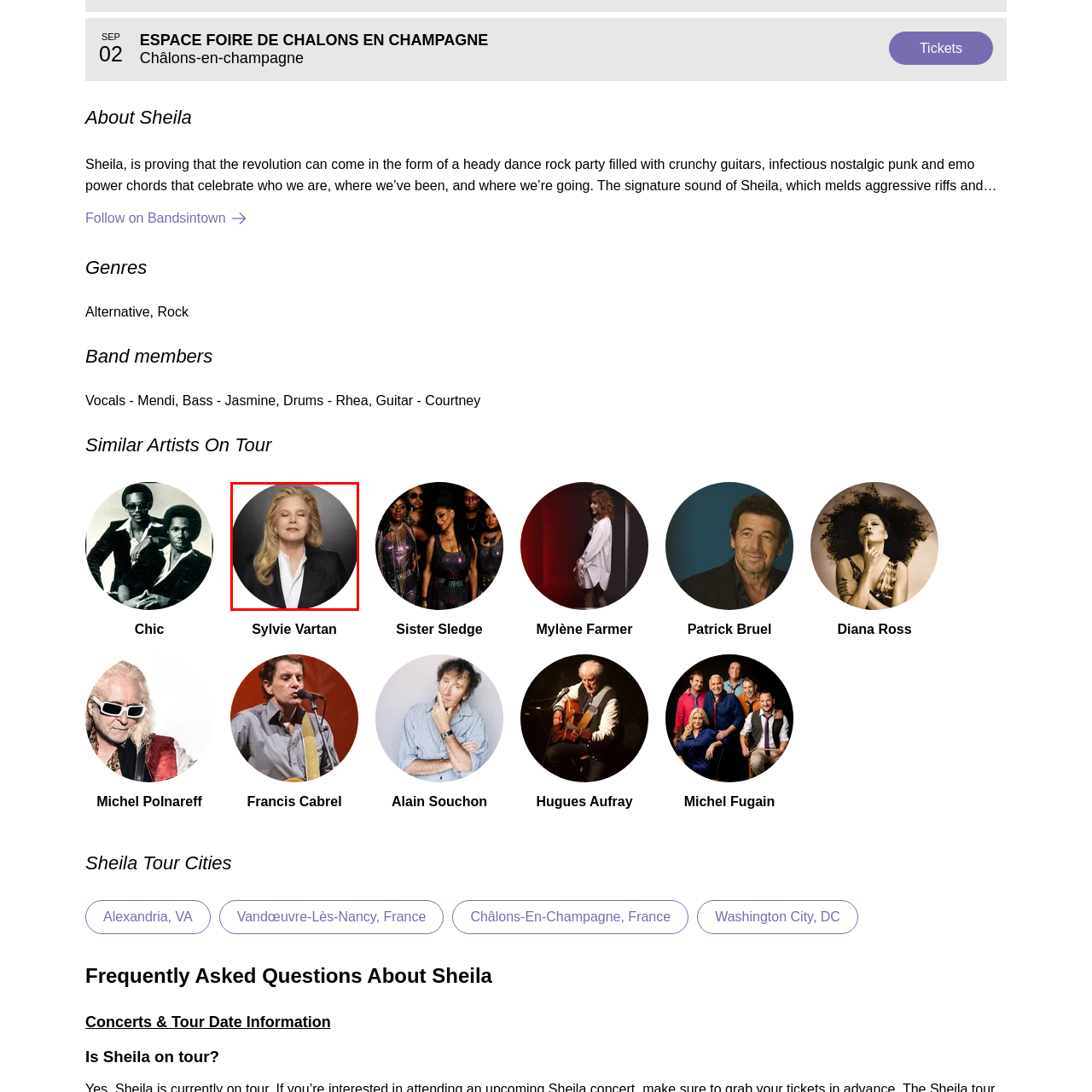What is the shape of the frame surrounding the image?
Review the image inside the red bounding box and give a detailed answer.

The caption notes that 'the circular frame adds a polished touch to the image', indicating the shape of the frame.